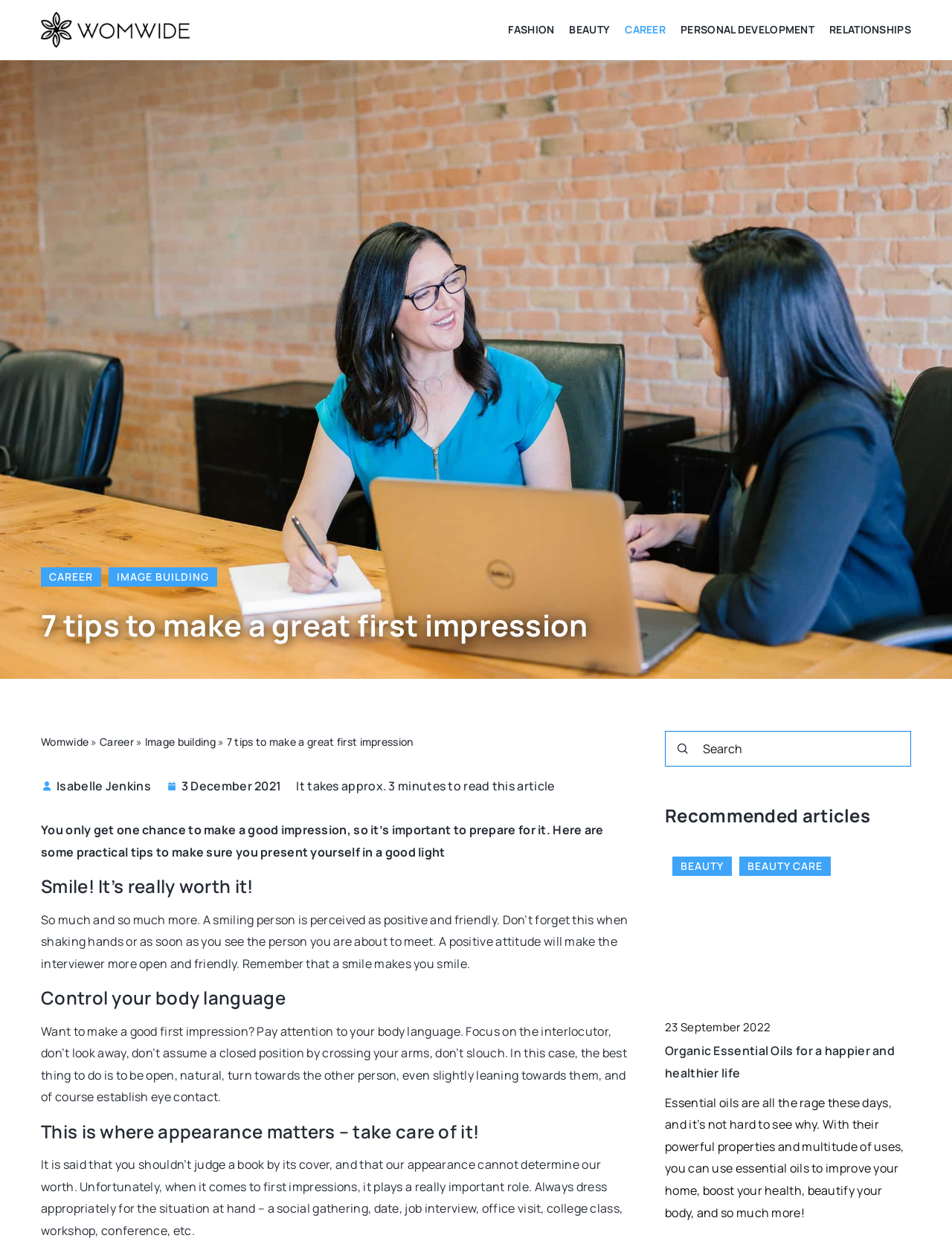Consider the image and give a detailed and elaborate answer to the question: 
What is the author's name?

The author's name can be found next to the image and date of the article, it is written as 'Isabelle Jenkins'.